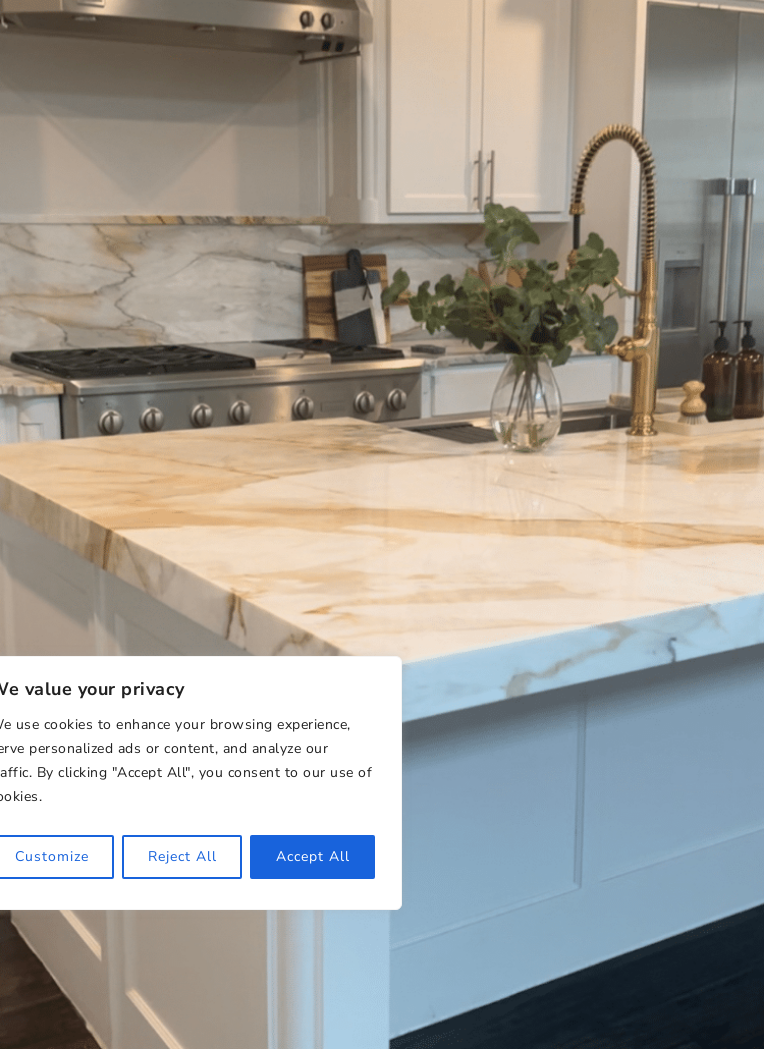Refer to the screenshot and answer the following question in detail:
What is placed in the clear vase?

According to the caption, the clear vase contains 'fresh greenery', which adds a pop of natural color to the kitchen.